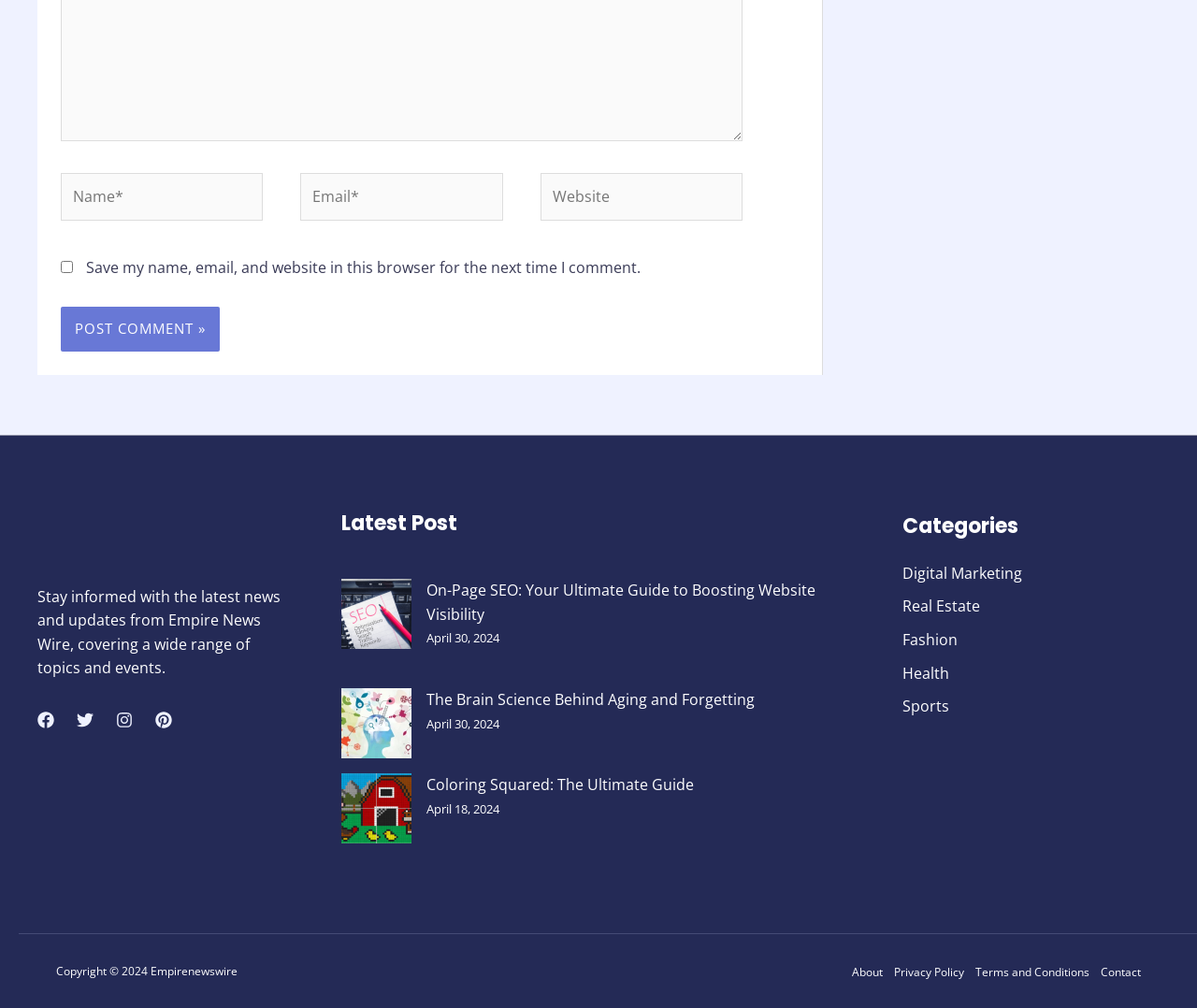Using the details in the image, give a detailed response to the question below:
How many navigation links are there in the site navigation?

I checked the 'Site Navigation' section at the bottom of the webpage and counted the number of navigation links, which are About, Privacy Policy, Terms and Conditions, and Contact, so there are 4 navigation links.